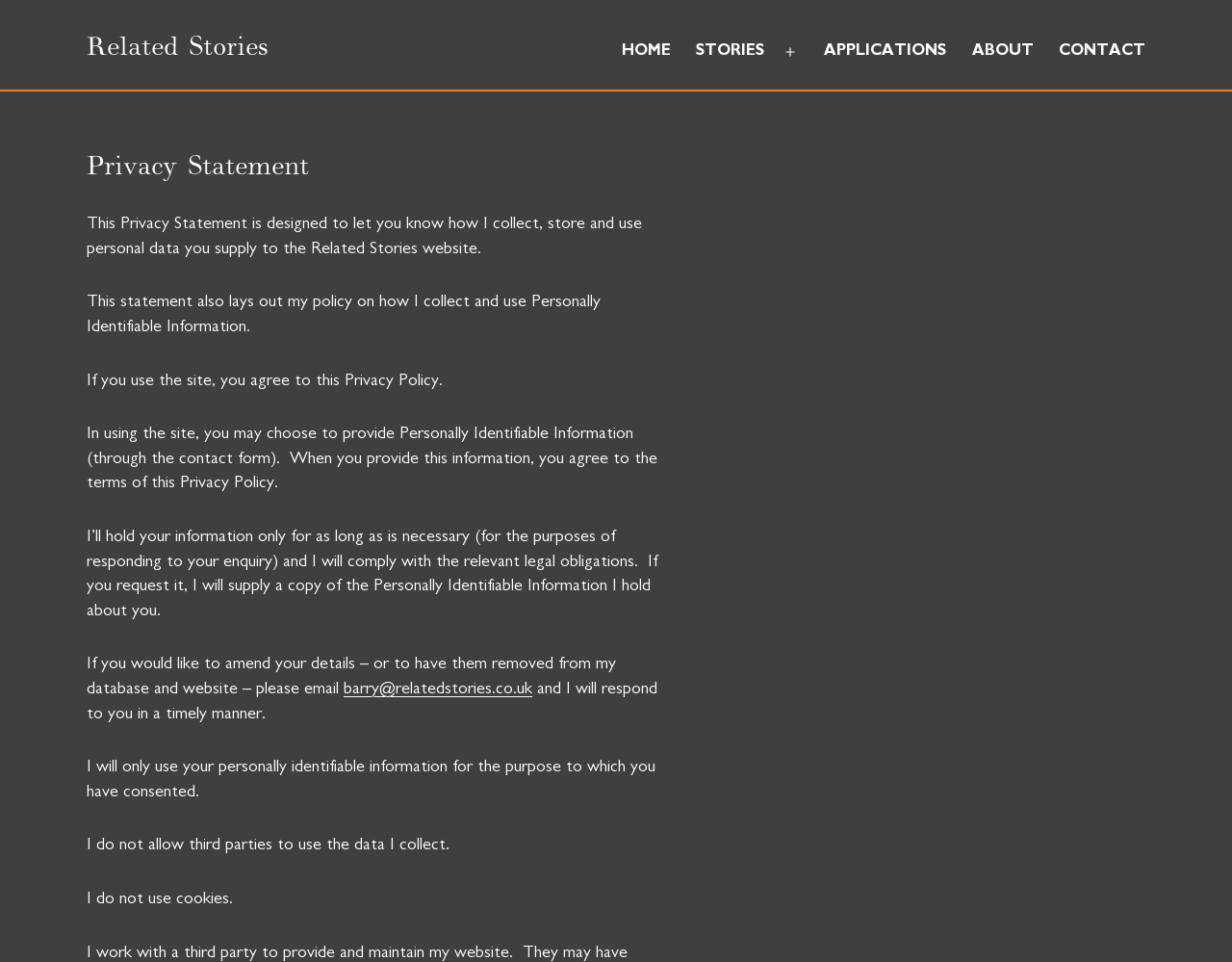Given the element description About, identify the bounding box coordinates for the UI element on the webpage screenshot. The format should be (top-left x, top-left y, bottom-right x, bottom-right y), with values between 0 and 1.

[0.778, 0.03, 0.849, 0.078]